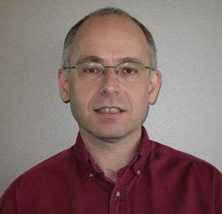What is the background color of the portrait?
Kindly offer a detailed explanation using the data available in the image.

The caption states that 'the background is a neutral gray', which highlights Joe Weening's approachable demeanor.